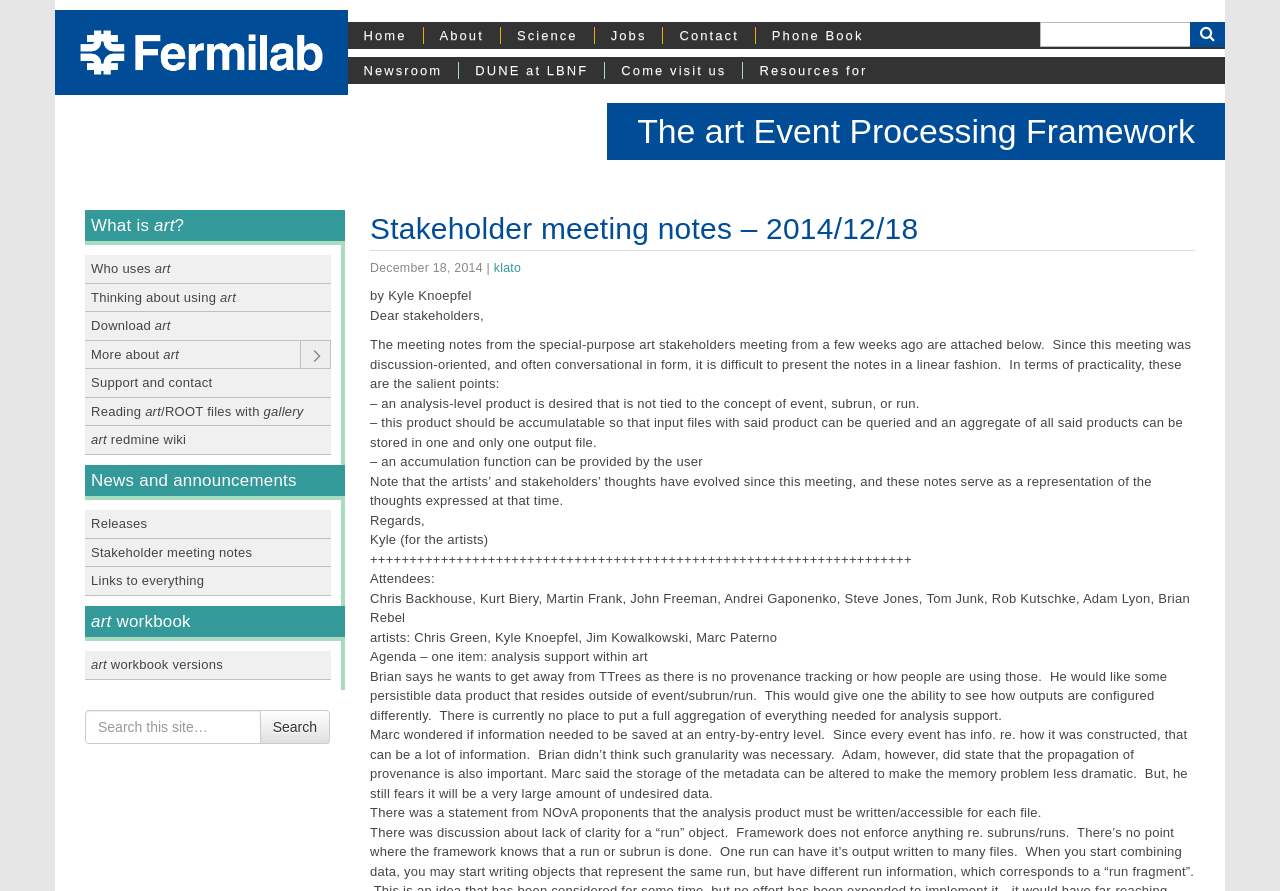How many attendees are listed in the meeting notes?
Look at the image and provide a detailed response to the question.

I found the answer by counting the number of names listed in the StaticText element with the text 'Attendees:' which is a child of the root element. The names are Chris Backhouse, Kurt Biery, Martin Frank, John Freeman, Andrei Gaponenko, Steve Jones, Tom Junk, Rob Kutschke, Adam Lyon, Brian Rebel, Chris Green, Kyle Knoepfel, Jim Kowalkowski, and Marc Paterno.